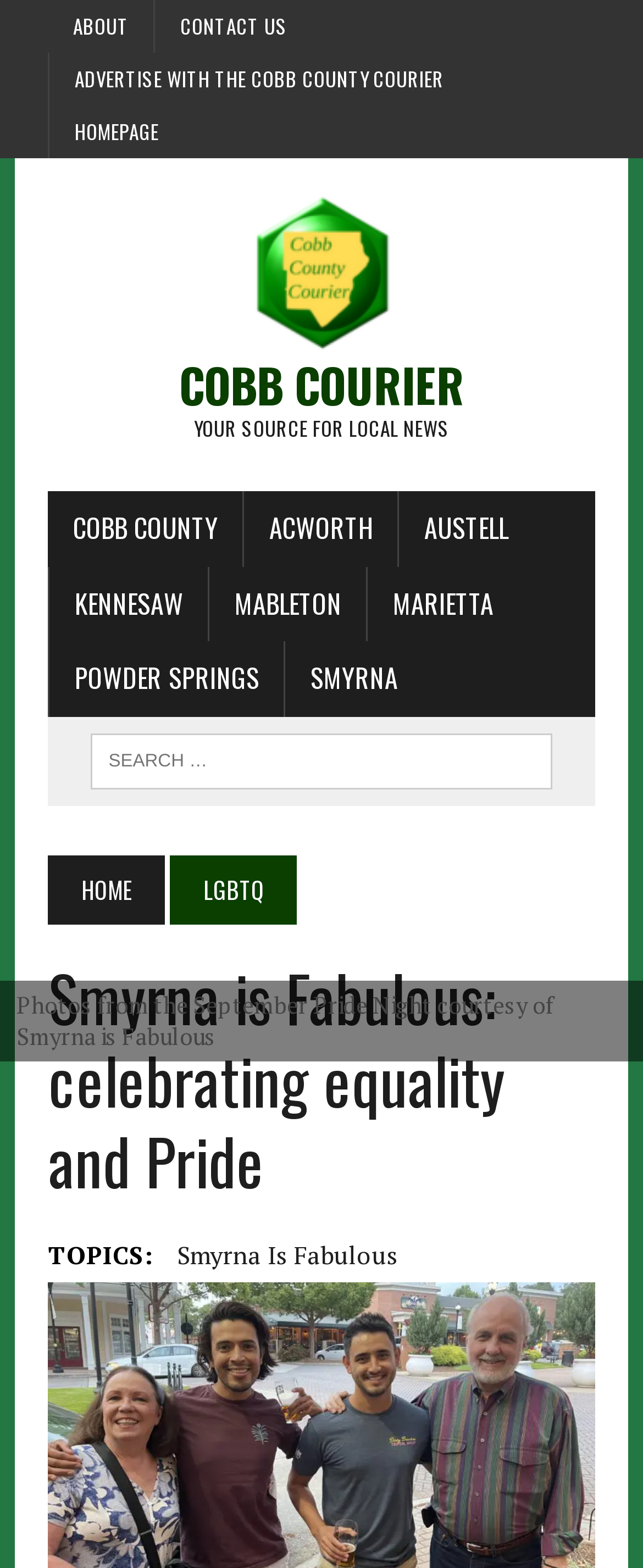Provide the bounding box coordinates for the UI element that is described as: "Mableton".

[0.326, 0.361, 0.57, 0.409]